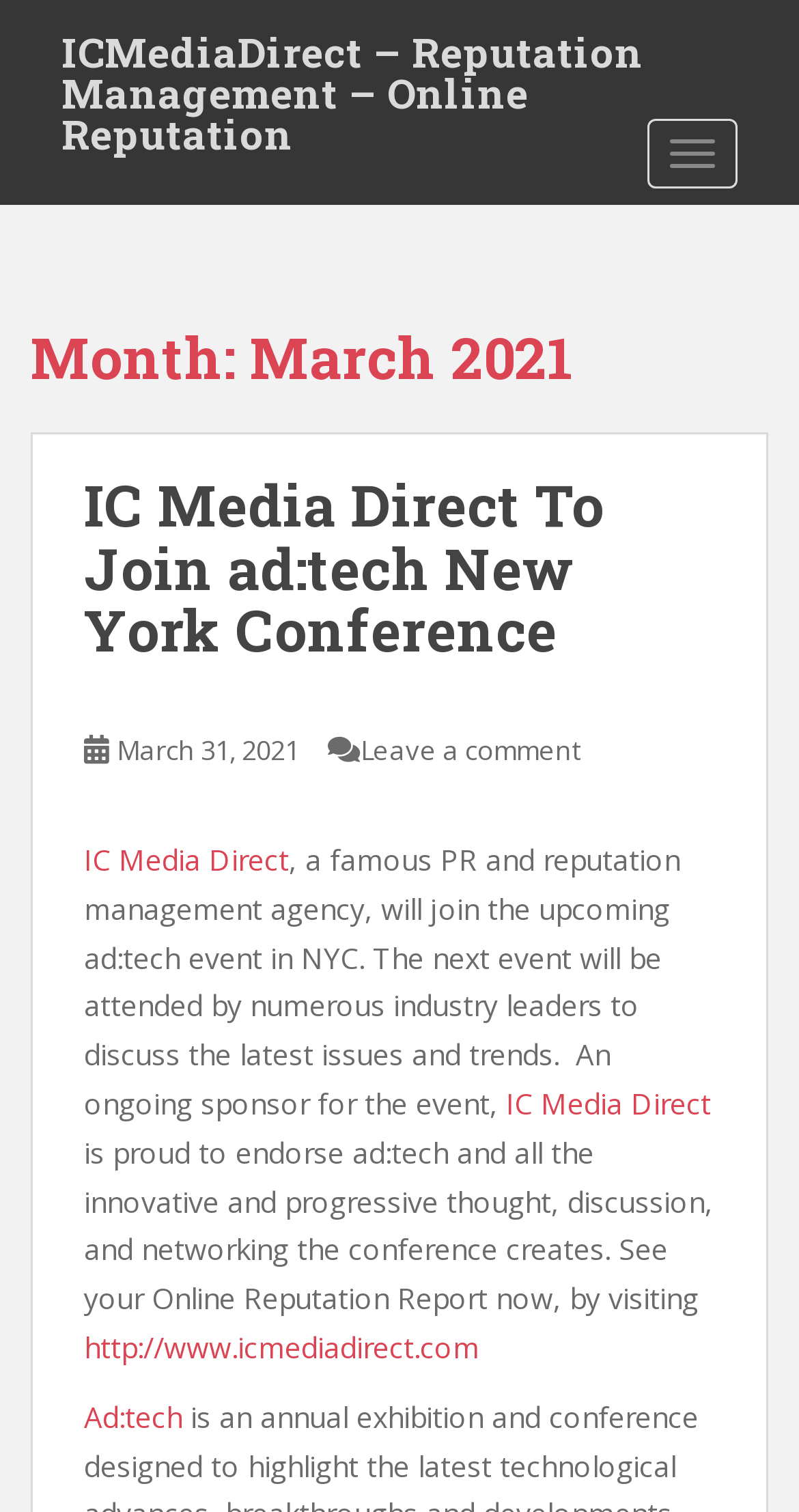Determine the bounding box coordinates for the area you should click to complete the following instruction: "Visit the ICMediaDirect homepage".

[0.038, 0.0, 0.962, 0.068]